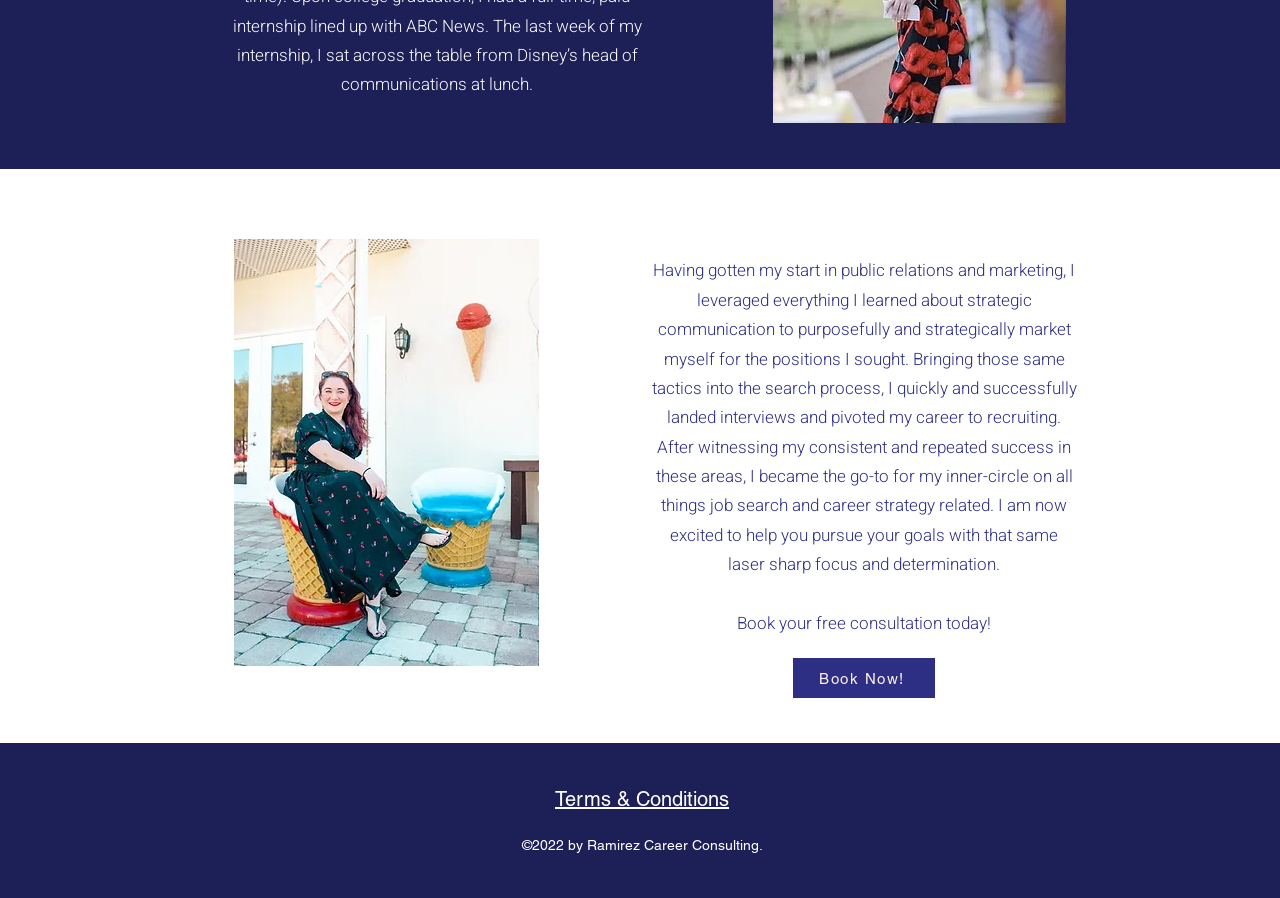Find the bounding box coordinates for the UI element that matches this description: "Book Now!".

[0.62, 0.733, 0.73, 0.778]